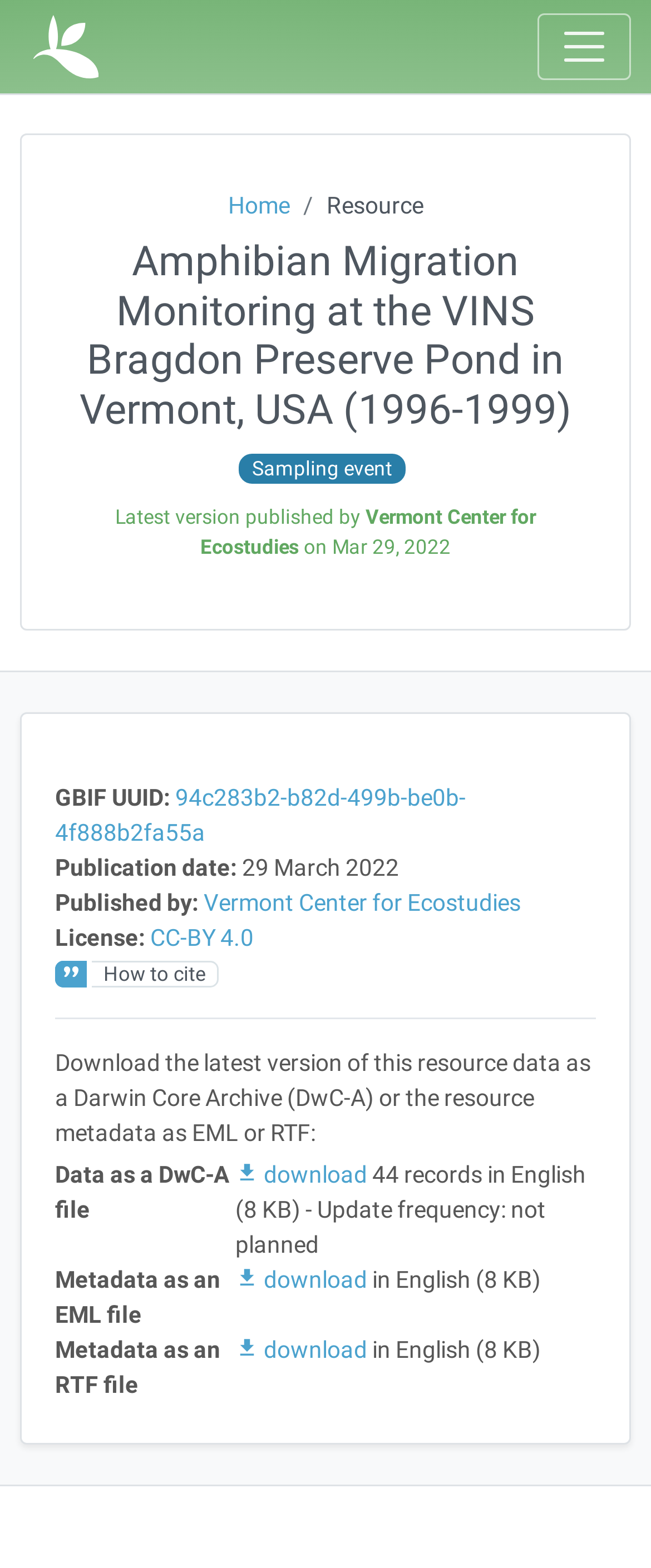Determine the bounding box coordinates of the UI element described by: "Vermont Center for Ecostudies".

[0.313, 0.567, 0.8, 0.584]